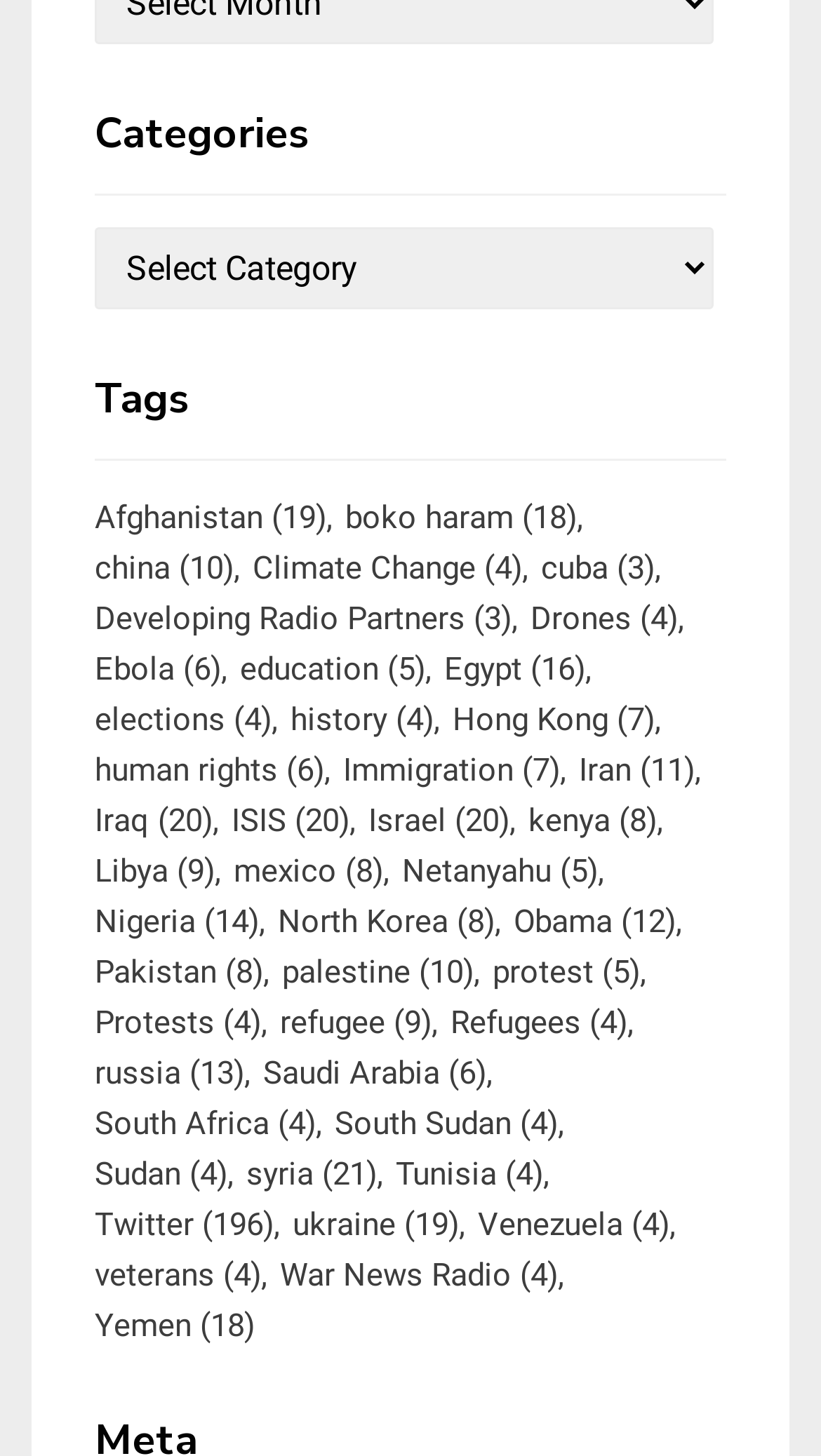How many categories are there in total?
Could you answer the question with a detailed and thorough explanation?

I counted the number of links in the list, which is 306.